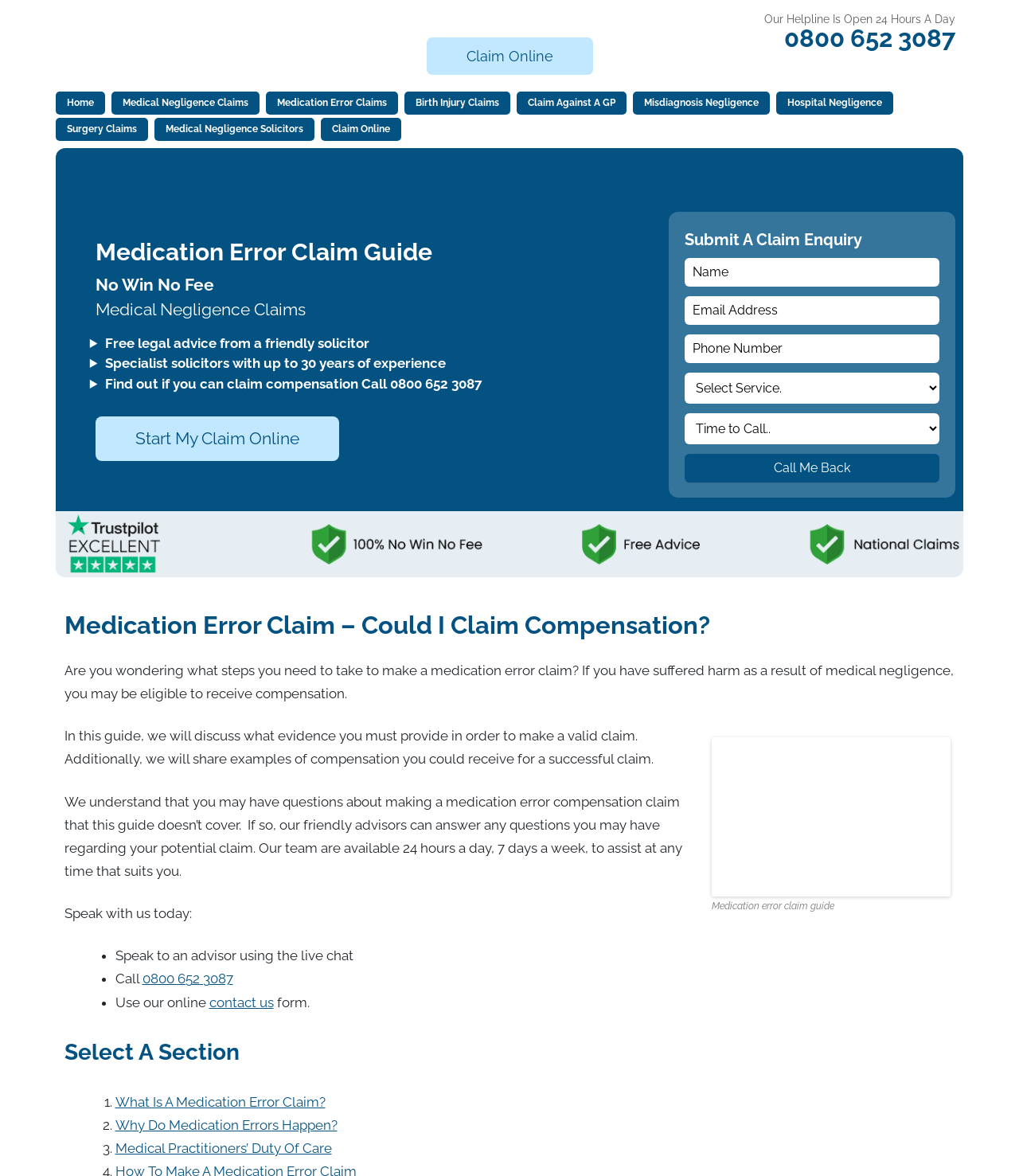Please specify the bounding box coordinates in the format (top-left x, top-left y, bottom-right x, bottom-right y), with values ranging from 0 to 1. Identify the bounding box for the UI component described as follows: aria-label="Share on facebook"

None